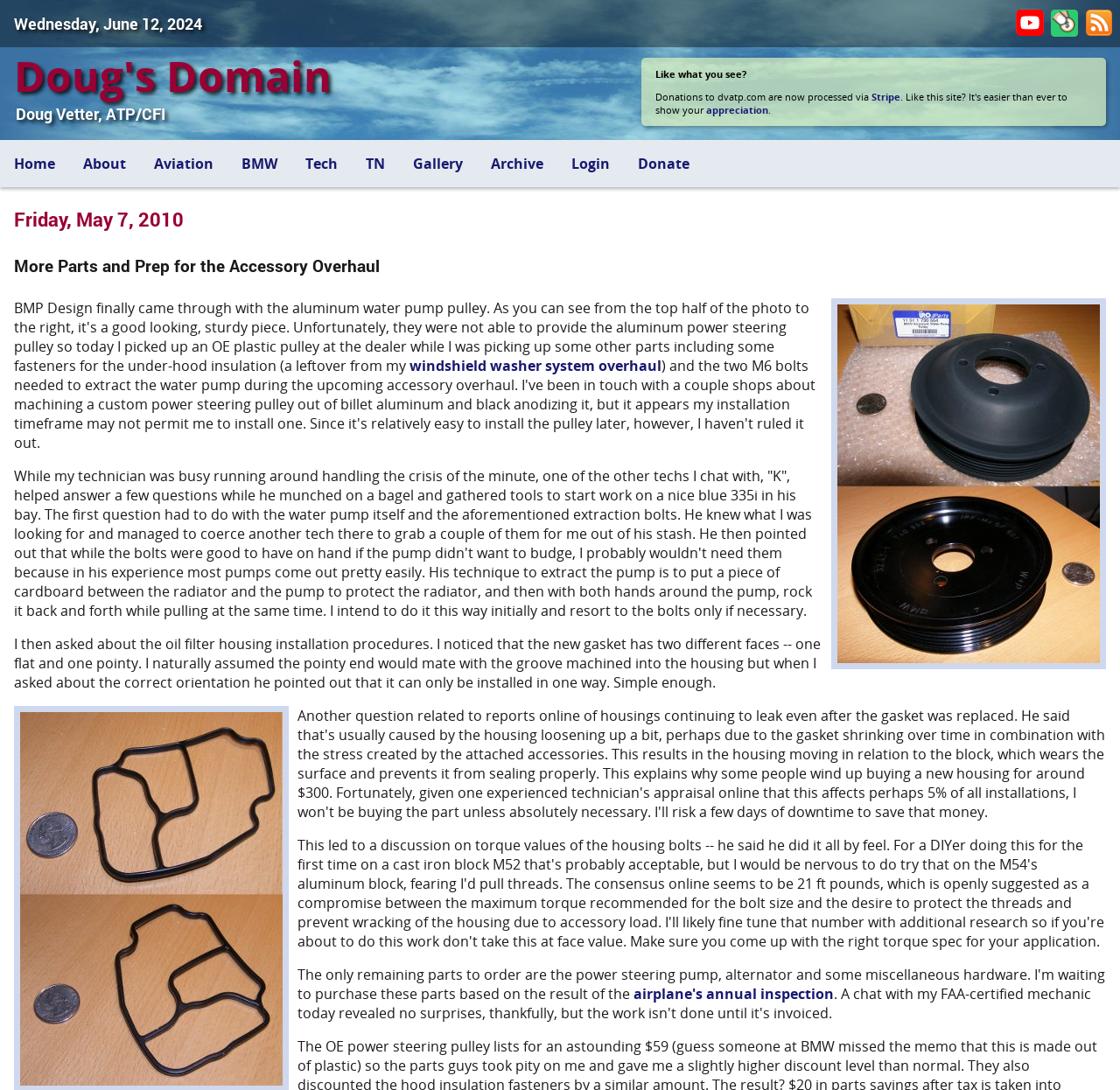Illustrate the webpage with a detailed description.

The webpage is titled "Doug's Domain :: BMW E36 Maintenance Log" and appears to be a personal blog or website focused on BMW maintenance and other topics. At the top of the page, there is a header graphic image, followed by a heading that displays the current date, "Wednesday, June 12, 2024". To the right of the date, there are three small images: "RSS Feed", "Donate", and another "RSS Feed".

Below the date, there is a heading that reads "Doug Vetter, ATP/CFI", which suggests that the website is owned or operated by Doug Vetter, an Airline Transport Pilot and Certified Flight Instructor.

The page then features a section with two static text elements, one asking "Like what you see?" and another discussing donations to the website via Stripe. There are also two links, "Stripe" and "appreciation", in this section.

A navigation menu follows, with links to various sections of the website, including "Home", "About", "Aviation", "BMW", "Tech", "TN", "Gallery", "Archive", "Login", and "Donate". These links are arranged horizontally across the page.

The main content of the page appears to be a blog post or article, with a heading that reads "Friday, May 7, 2010". This is followed by another heading, "More Parts and Prep for the Accessory Overhaul", which suggests that the article is about BMW maintenance.

The article features an image of a metal water pump pulley and OE plastic power steering pulley, as well as several paragraphs of text discussing the author's experience with a BMW maintenance project. The text includes details about the author's interactions with a technician, including discussions about water pump extraction and oil filter housing installation procedures.

Finally, there is a link at the bottom of the page to an "airplane's annual inspection" article or page.